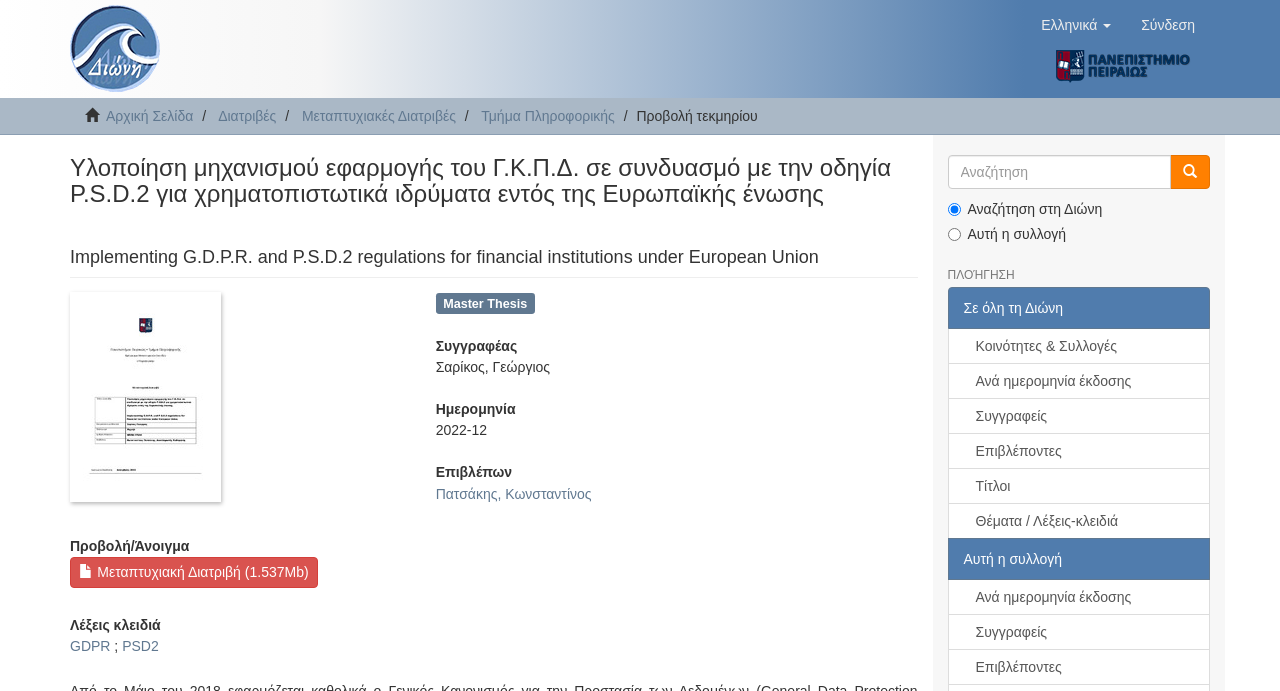Offer a detailed account of what is visible on the webpage.

This webpage appears to be a academic thesis repository page. At the top, there is a banner with a logo and a language selection button, allowing users to switch between Greek and other languages. 

Below the banner, there is a navigation menu with links to the homepage, theses, and other sections of the repository. 

The main content of the page is a thesis description, which includes a heading that translates to "Implementation of the G.D.P.R. mechanism in combination with the P.S.D.2 directive for financial institutions within the European Union". This heading is followed by an English translation. 

To the left of the thesis description, there is a thumbnail image. Below the image, there is information about the thesis, including the author's name, date, and supervisor. 

Further down, there are links to view or download the thesis, as well as a list of keywords, including "GDPR" and "PSD2". 

On the right side of the page, there is a search box with a button to search the repository. Below the search box, there are radio buttons to select the search scope, either the entire repository or the current collection. 

Below the search section, there are links to browse the repository by community, collection, date, author, supervisor, title, and subject.